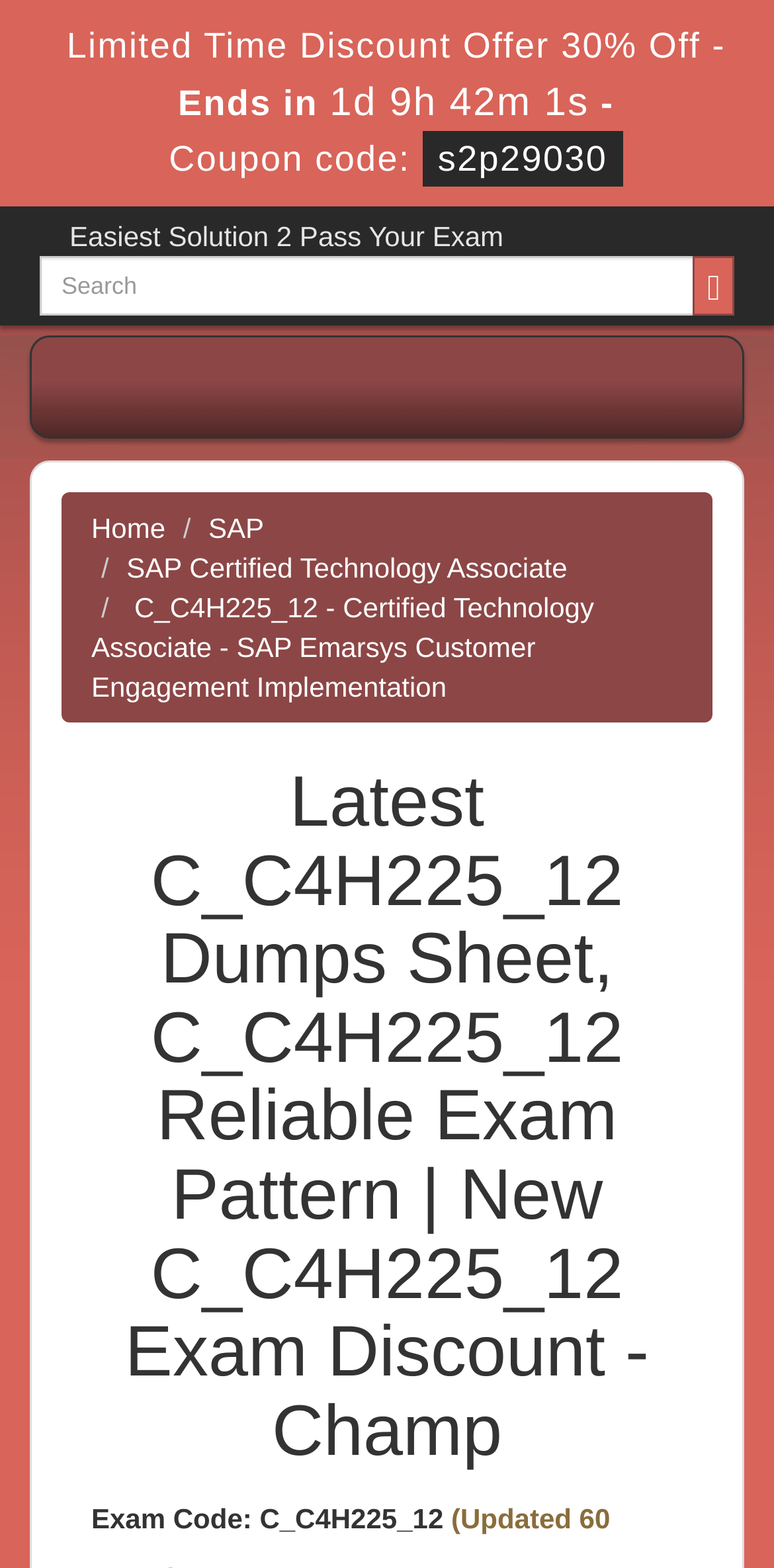Produce an elaborate caption capturing the essence of the webpage.

The webpage appears to be a resource for SAP certification exam preparation, specifically for the C_C4H225_12 exam. At the top, there is a prominent heading announcing a limited-time discount offer of 30% off, with a countdown timer. Below this, there is a static text element stating "Easiest Solution 2 Pass Your Exam".

On the left side, there is a search box with a required field and a search button with a magnifying glass icon. Above the search box, there are three links: "Home", "SAP", and "SAP Certified Technology Associate". 

To the right of the search box, there is a static text element displaying the exam details, including the exam code C_C4H225_12 and the title "Certified Technology Associate - SAP Emarsys Customer Engagement Implementation". 

At the bottom of the page, there is a repeated heading with the same text as the page title, "Latest C_C4H225_12 Dumps Sheet, C_C4H225_12 Reliable Exam Pattern | New C_C4H225_12 Exam Discount - Champ". Above this, there is another static text element displaying the exam code C_C4H225_12.